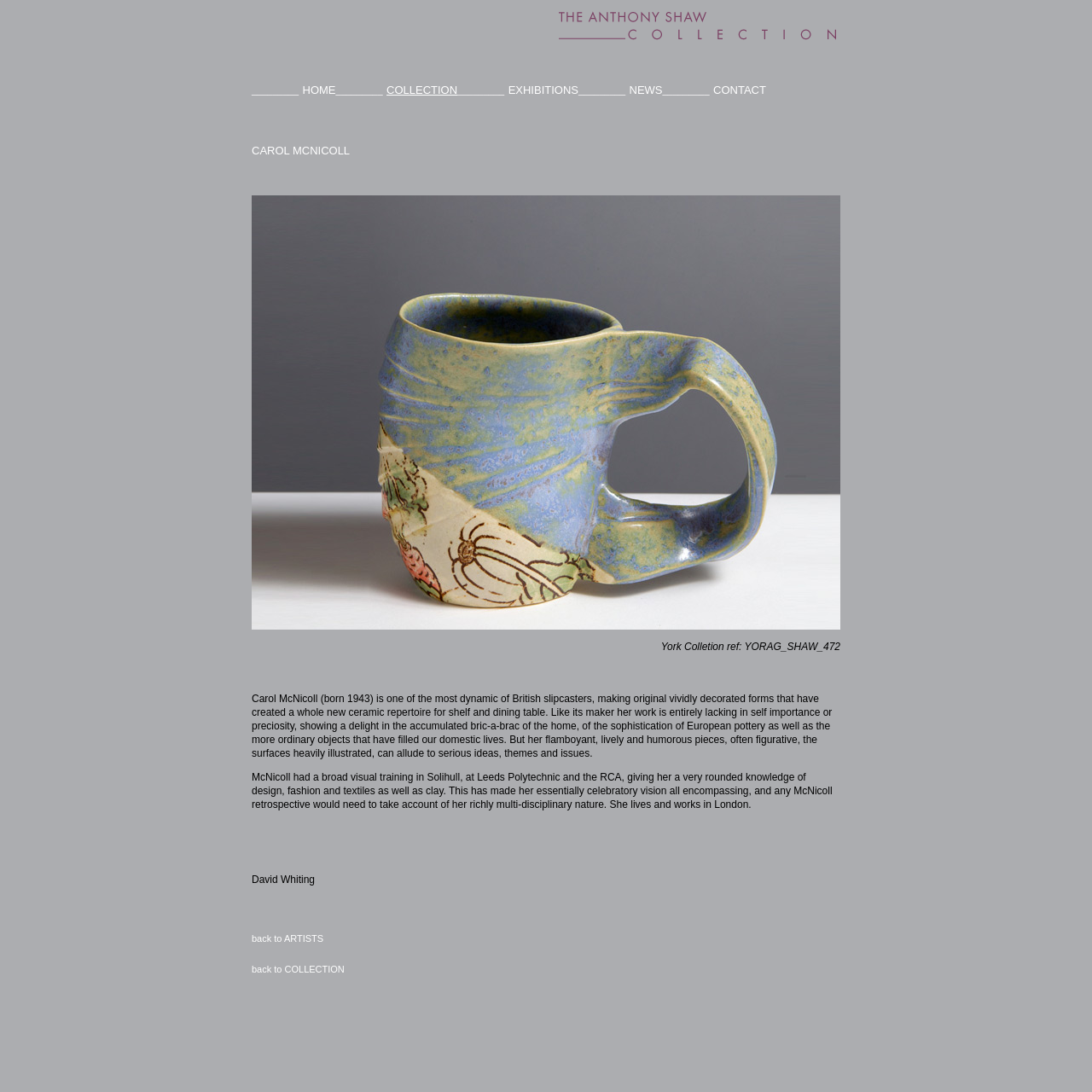Please identify the bounding box coordinates of the clickable area that will allow you to execute the instruction: "click the HOME link".

[0.277, 0.077, 0.307, 0.088]